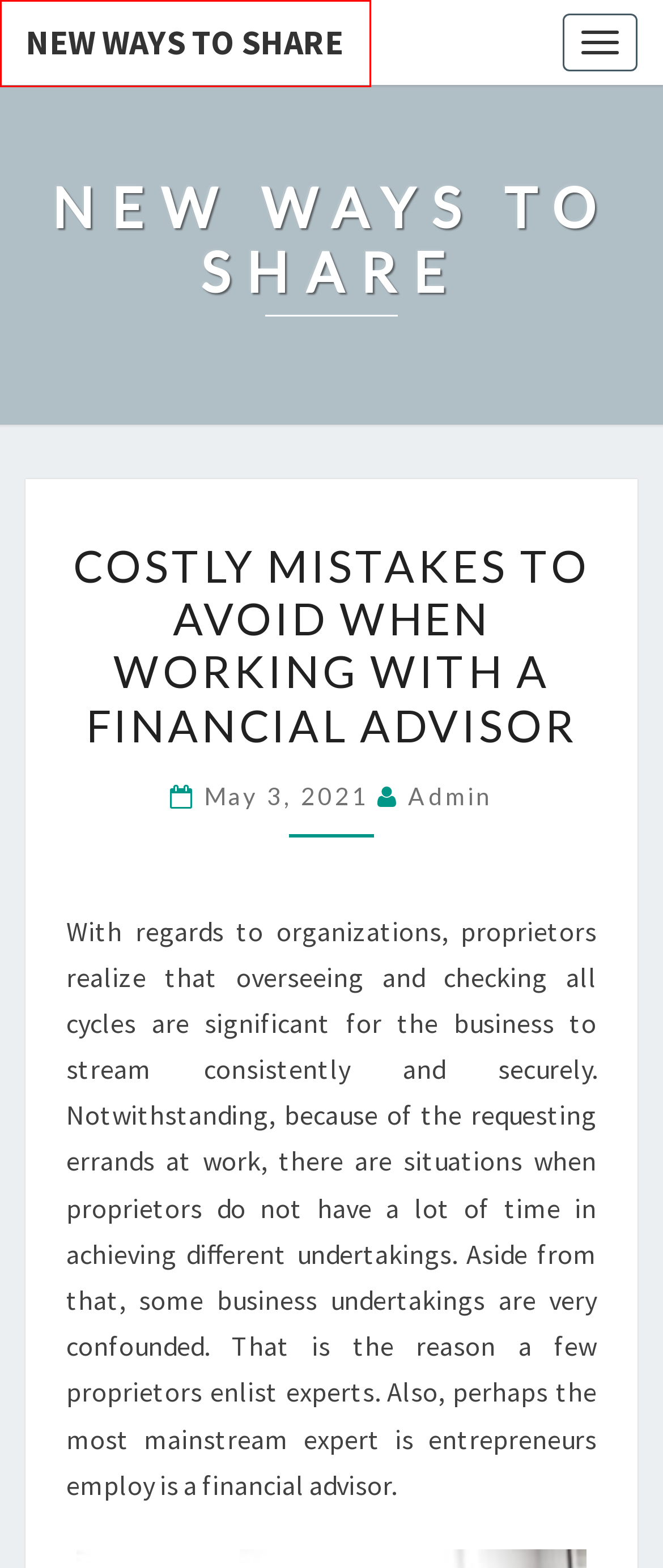Analyze the screenshot of a webpage that features a red rectangle bounding box. Pick the webpage description that best matches the new webpage you would see after clicking on the element within the red bounding box. Here are the candidates:
A. October 2019 – New Ways To Share
B. November 2022 – New Ways To Share
C. Law – New Ways To Share
D. April 2019 – New Ways To Share
E. June 2023 – New Ways To Share
F. admin – New Ways To Share
G. Internet Marketing – New Ways To Share
H. New Ways To Share

H